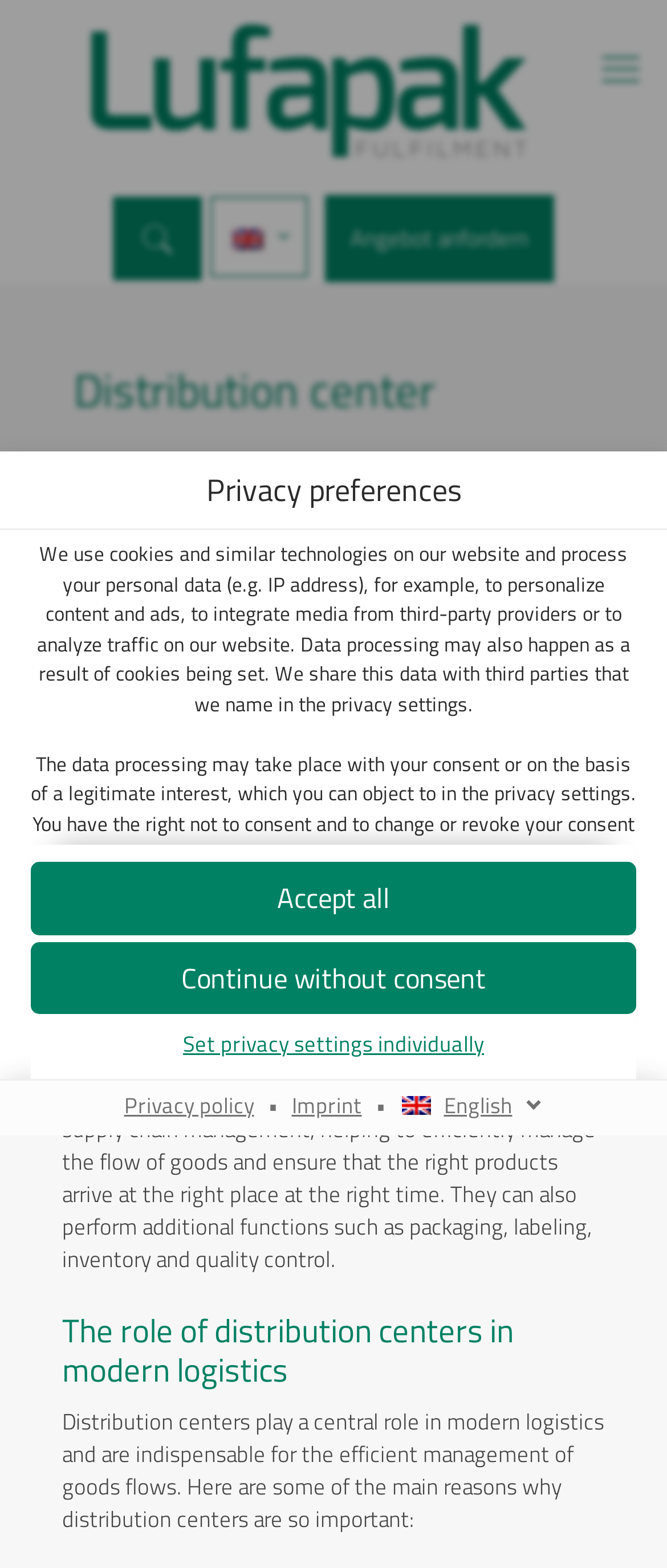Answer the question in one word or a short phrase:
How many links are there in the privacy preferences section?

Three